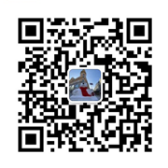Generate a detailed narrative of the image.

This image features a QR code prominently in the center, enclosed within a square format. The QR code likely serves as a digital link or identifier that can be scanned with a smartphone. At the heart of the QR code, there is a smaller image of a person or scene, which adds a personalized touch to the code and may indicate that it is linked to a specific brand or service.

It is presented on a clean background, enhancing its visibility and making it easy for users to focus on scanning it. The inclusion of the QR code suggests an emphasis on direct communication or access to additional information, possibly related to the services or products offered by the company "Everfit Food Machine," as indicated nearby. The context hints at an invitation for users to connect via WeChat, a popular messaging platform, enhancing customer interaction through modern technology.